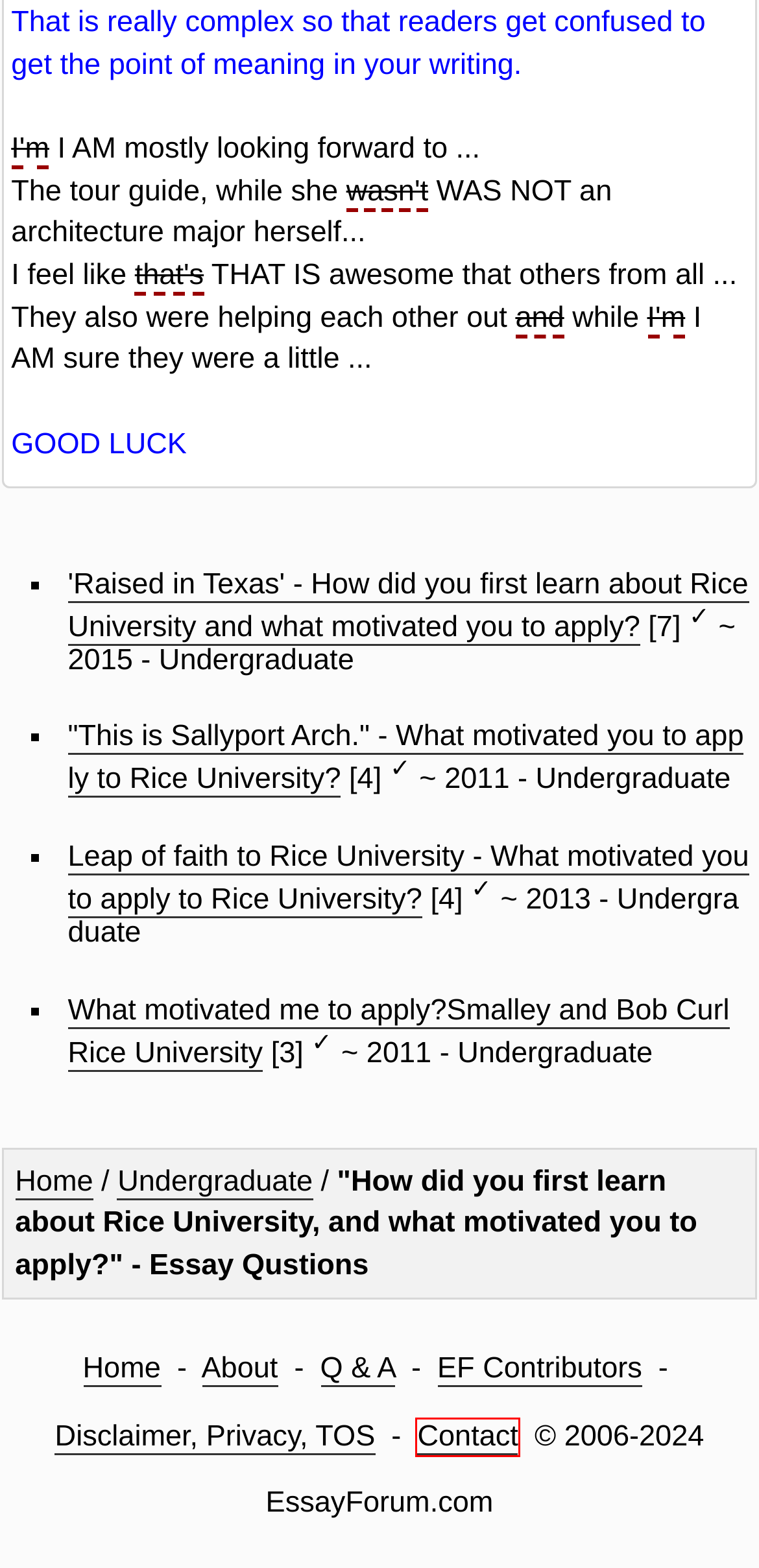You’re provided with a screenshot of a webpage that has a red bounding box around an element. Choose the best matching webpage description for the new page after clicking the element in the red box. The options are:
A. Leap of faith to Rice University - What motivated you to apply to Rice University?
B. Disclaimer, Privacy, Terms of Service
C. Contact Us
D. "This is Sallyport Arch." - What motivated you to apply to Rice University?
E. Frequently Asked Questions
F. EF Contributors Page
G. About Us
H. What motivated me to apply?Smalley and Bob Curl Rice University

C